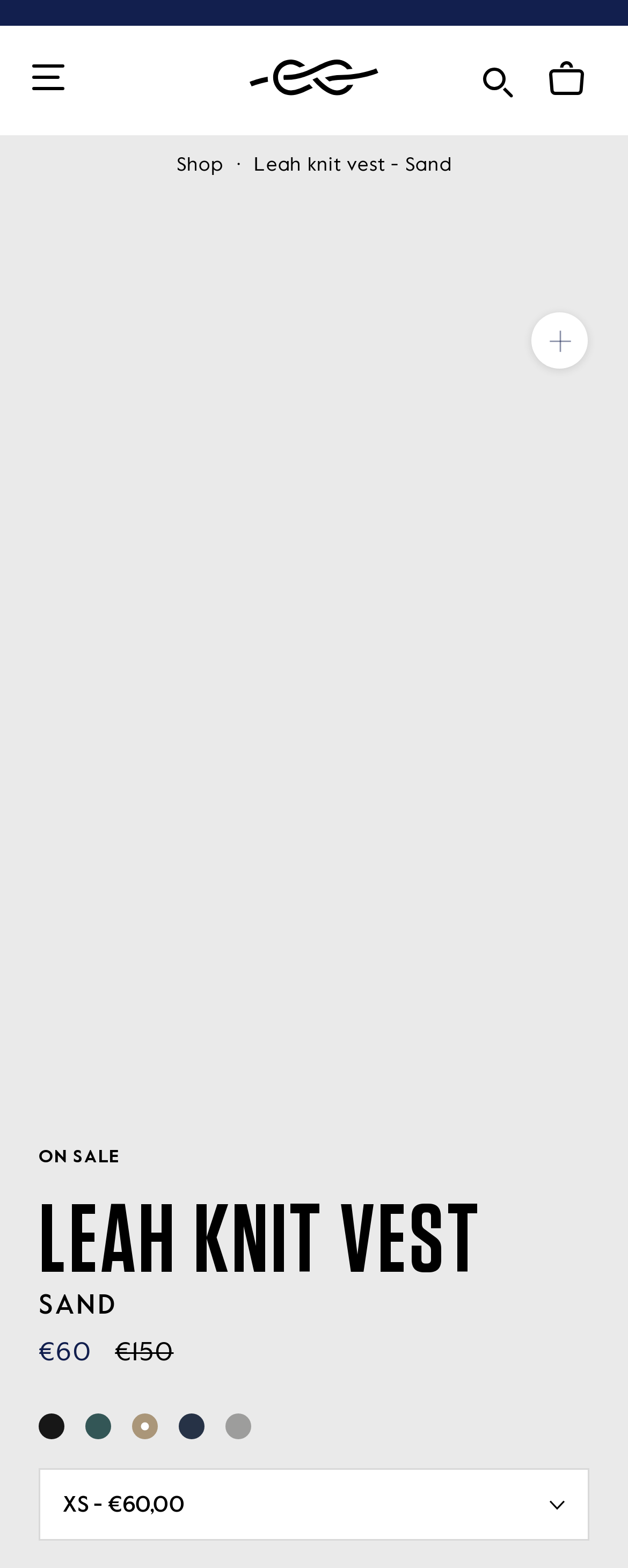Identify the bounding box of the UI element described as follows: "aria-label="search"". Provide the coordinates as four float numbers in the range of 0 to 1 [left, top, right, bottom].

[0.762, 0.042, 0.823, 0.057]